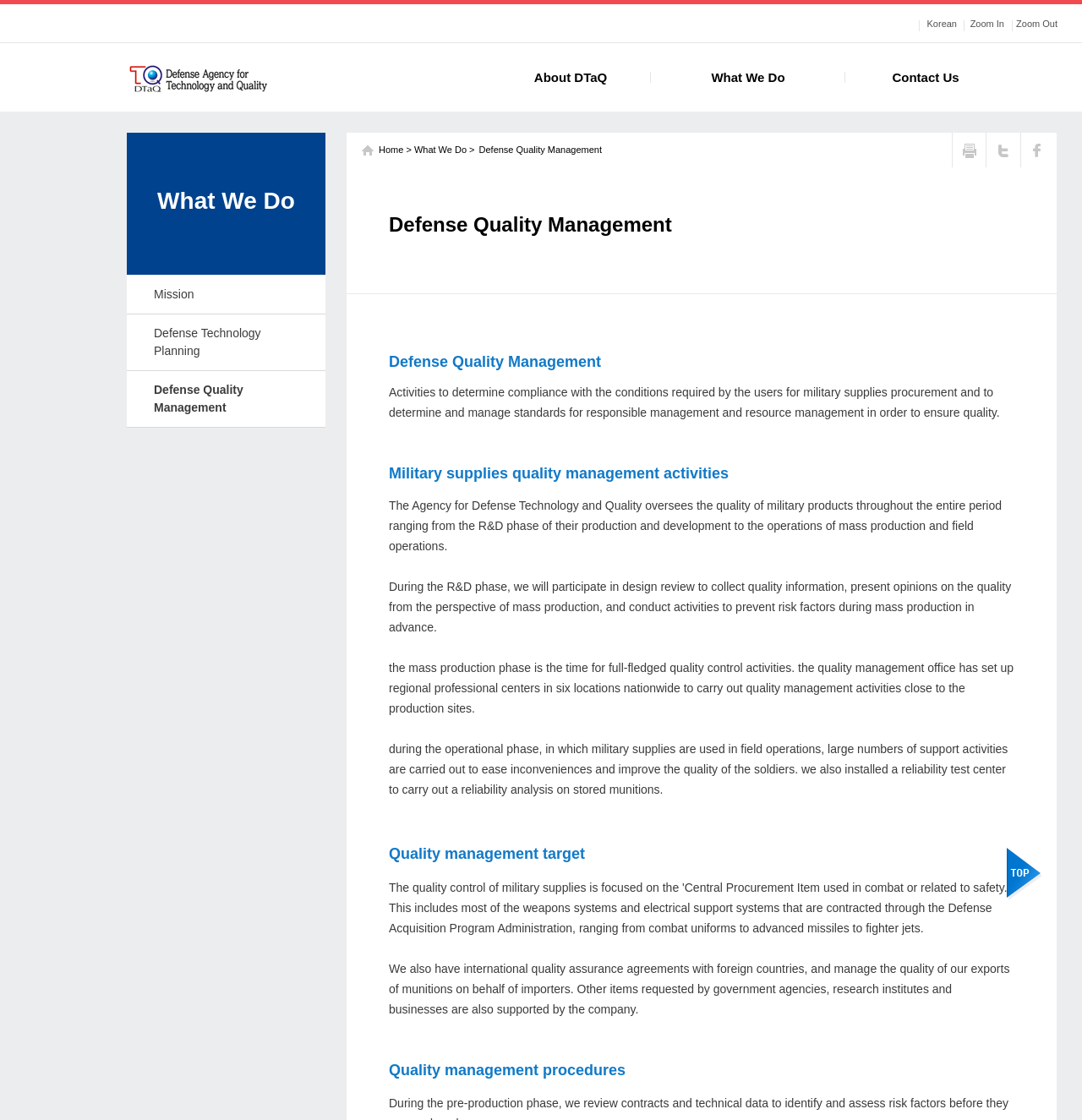Given the description "What We Do", determine the bounding box of the corresponding UI element.

[0.602, 0.038, 0.781, 0.1]